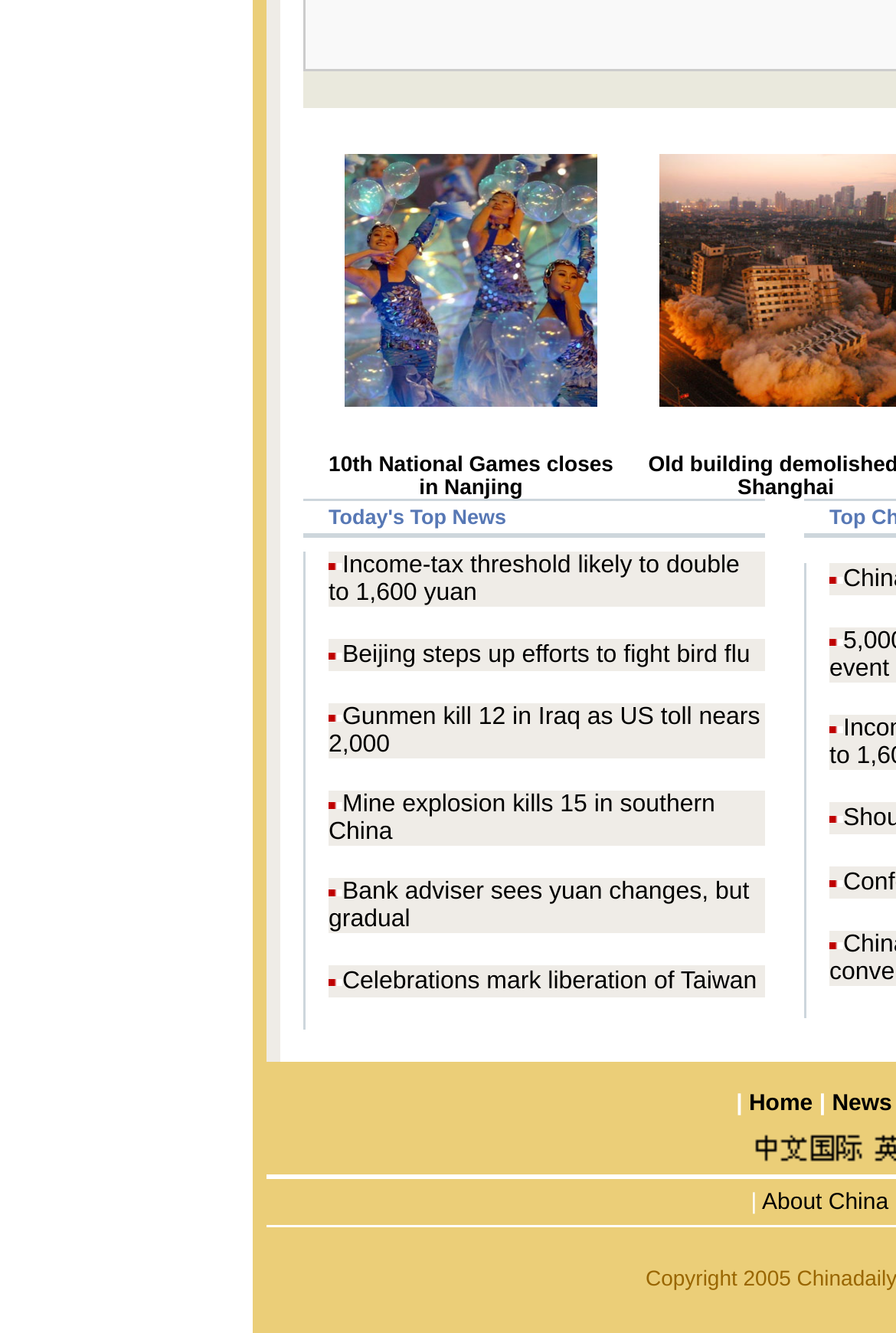What is the topic of the first news article?
Could you give a comprehensive explanation in response to this question?

I looked at the first news article title and it says '10th National Games closes in Nanjing', so the topic is about the 10th National Games.